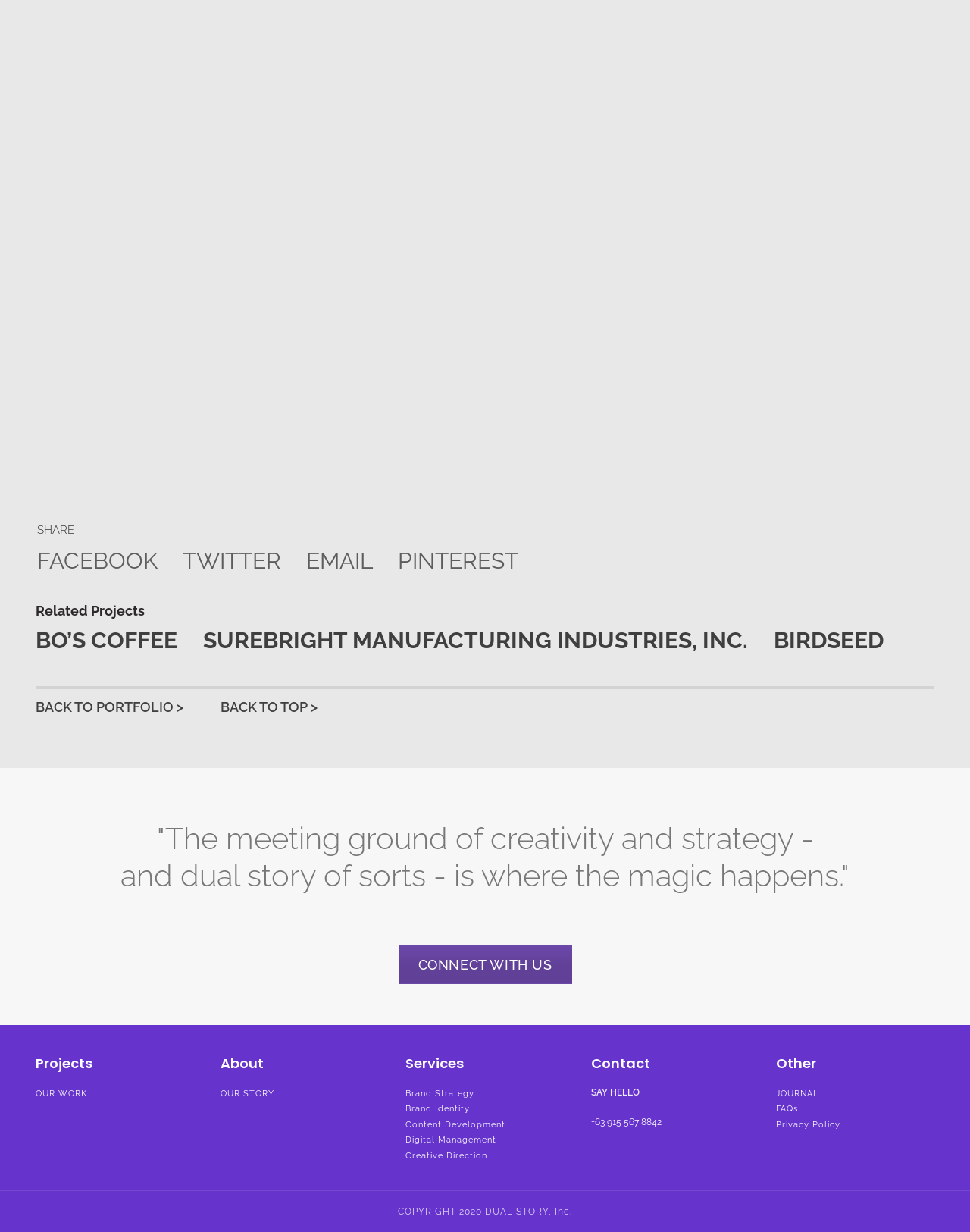What is the purpose of the 'Related Projects' section?
Provide a well-explained and detailed answer to the question.

I found the 'Related Projects' section, which contains links to projects such as 'BO’S COFFEE', 'SUREBRIGHT MANUFACTURING INDUSTRIES, INC.', and 'BIRDSEED', suggesting that this section is used to showcase related projects.